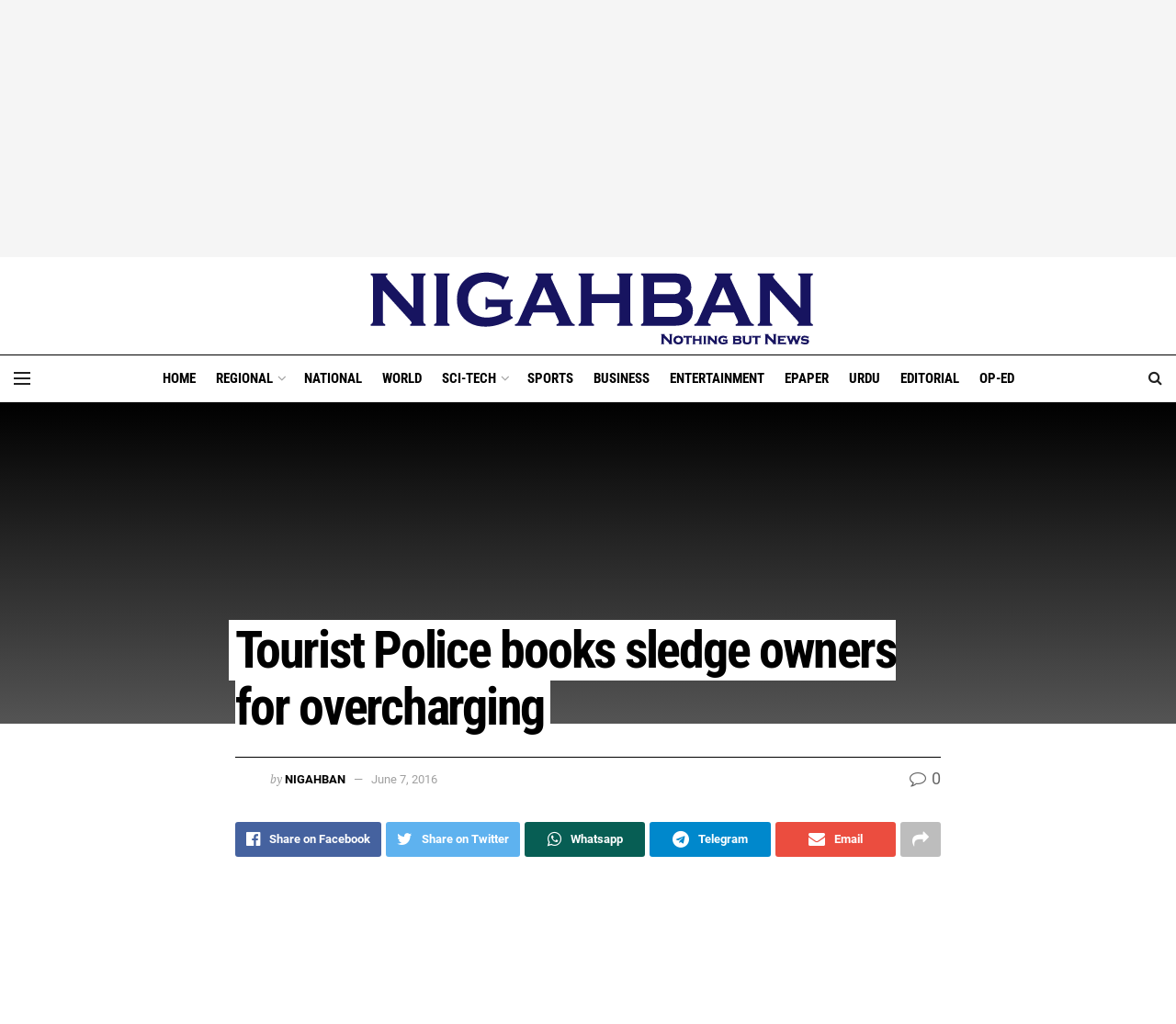Give an extensive and precise description of the webpage.

The webpage appears to be a news article page. At the top, there is an advertisement iframe that spans almost the entire width of the page. Below the advertisement, there are several links to different sections of the website, including "HOME", "REGIONAL", "NATIONAL", "WORLD", and others. These links are aligned horizontally and take up a significant portion of the page width.

The main content of the page is a news article with the title "Tourist Police books sledge owners for overcharging". The title is displayed prominently in a large font size. Below the title, there is an image with the text "NIGAHBAN" and a smaller text "by" next to it. The article's author and publication date, "NIGAHBAN" and "June 7, 2016", are displayed below the image.

The article's content is not explicitly described in the accessibility tree, but it likely takes up a significant portion of the page. At the bottom of the page, there are several social media sharing links, including Facebook, Twitter, Whatsapp, Telegram, and Email. These links are aligned horizontally and take up a significant portion of the page width.